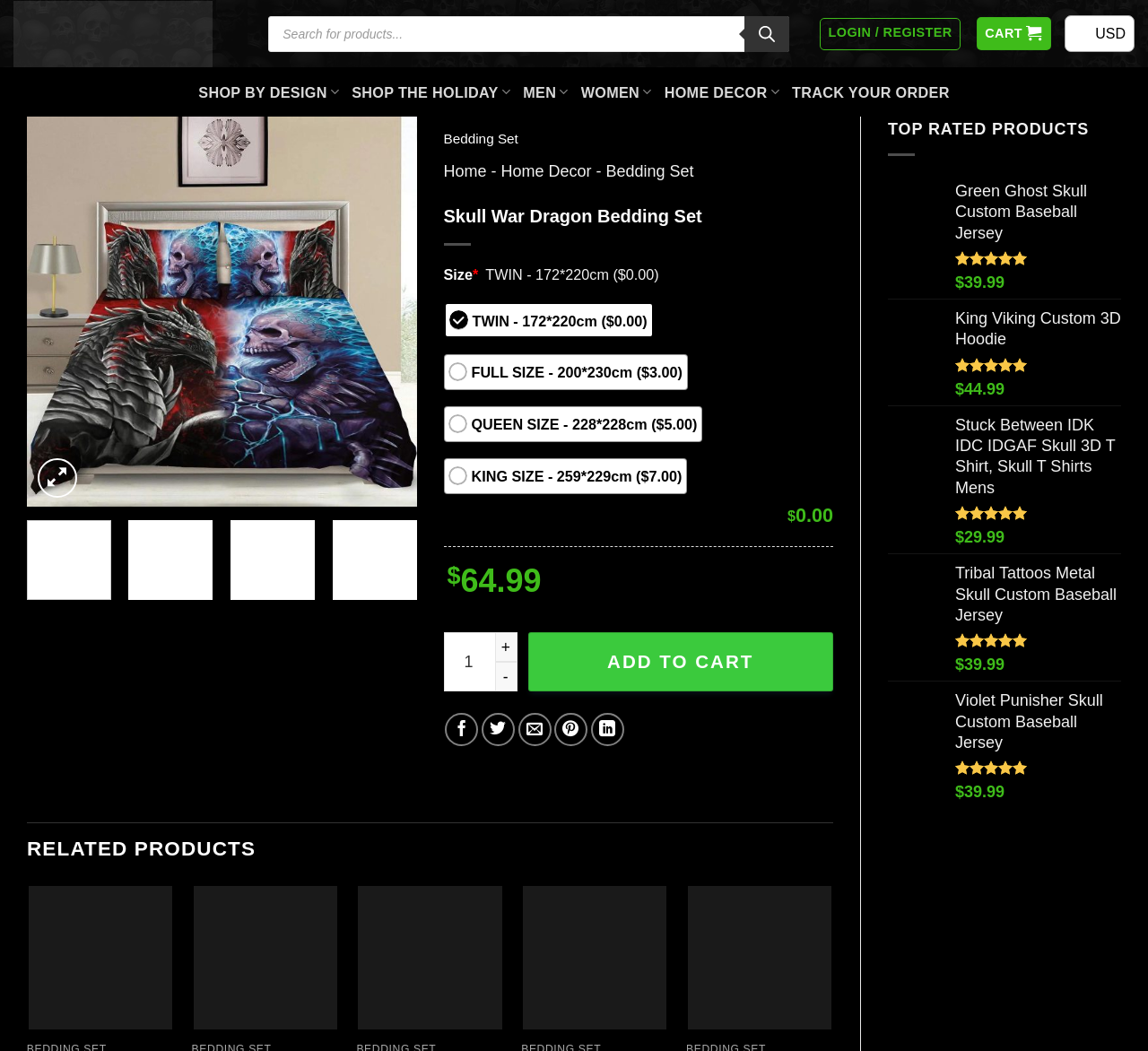What is the purpose of the '-' button? From the image, respond with a single word or brief phrase.

Decrease quantity